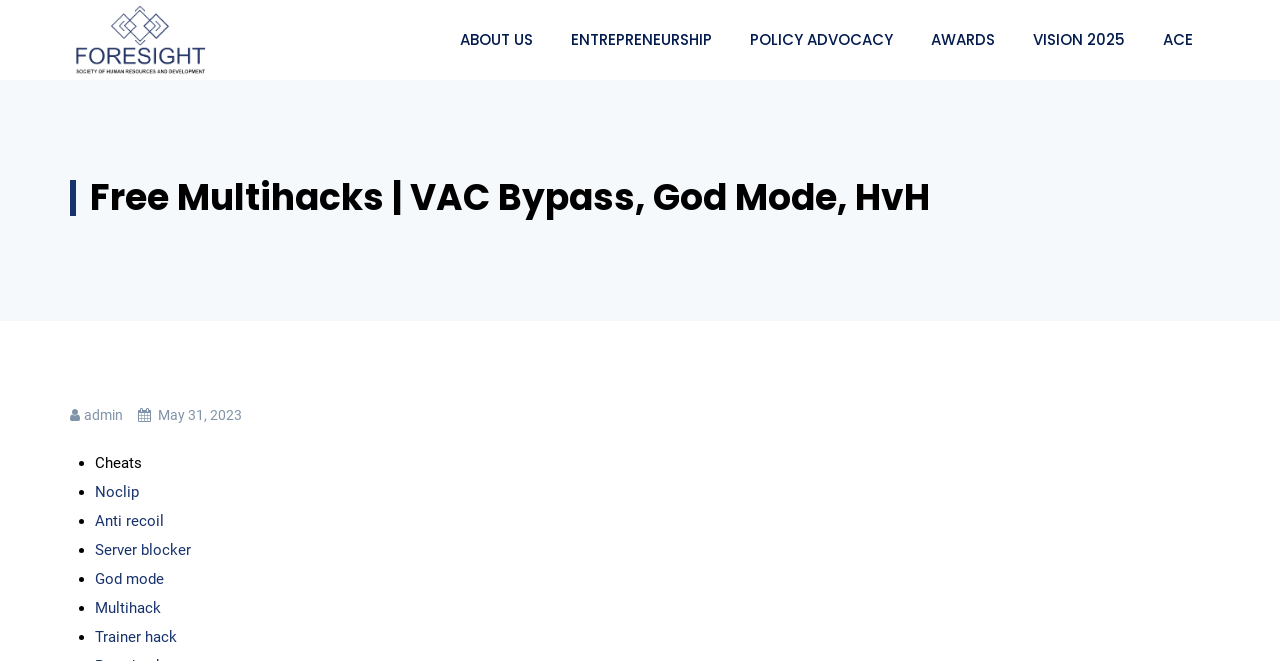Determine the bounding box coordinates of the clickable element to achieve the following action: 'Click on ABOUT US'. Provide the coordinates as four float values between 0 and 1, formatted as [left, top, right, bottom].

[0.346, 0.0, 0.43, 0.121]